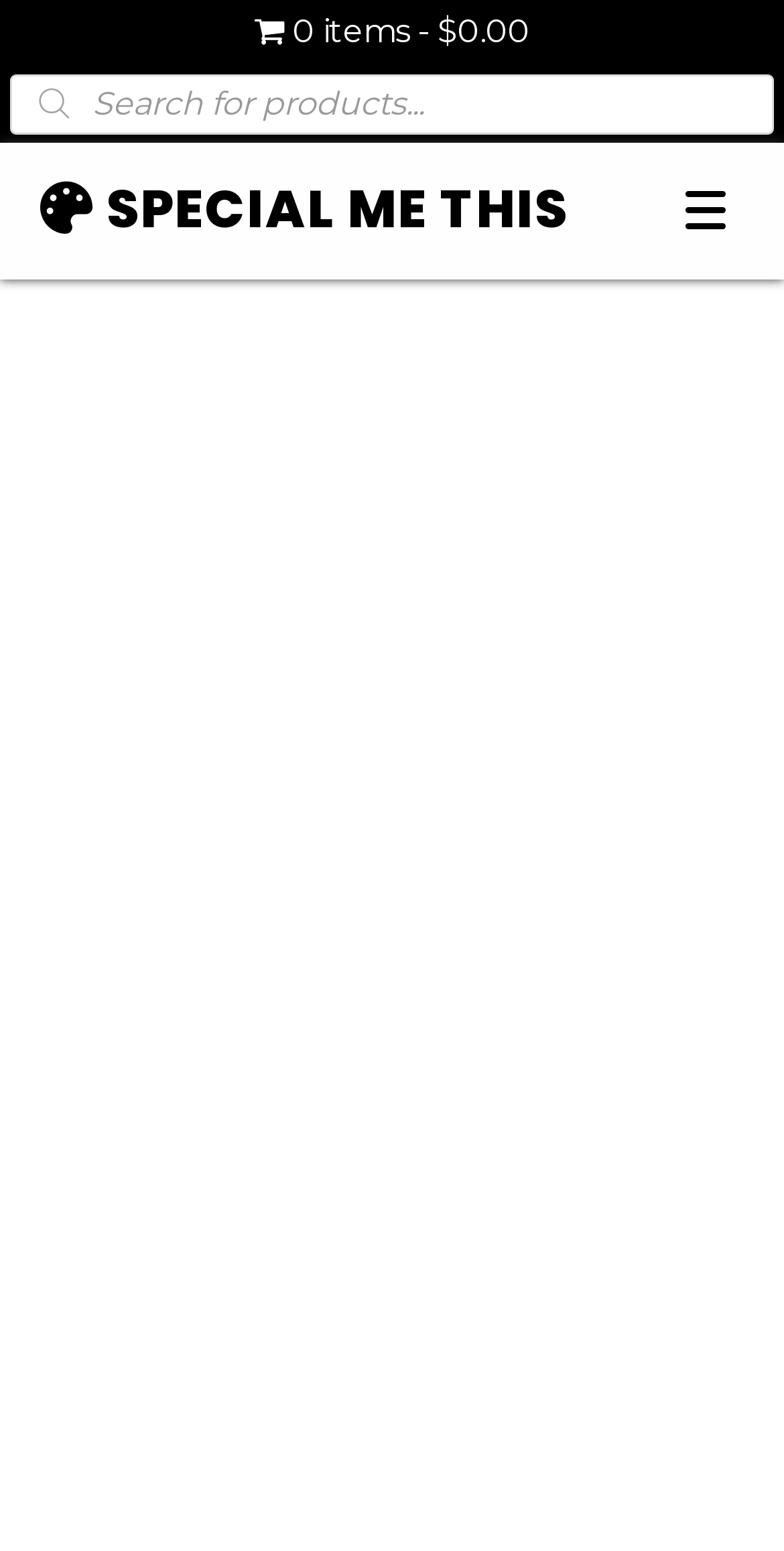Utilize the details in the image to give a detailed response to the question: What is the current quantity of the product?

I found the current quantity of the product by looking at the static text elements on the webpage. Specifically, I found the text 'Stock Available' which indicates that the product is in stock.